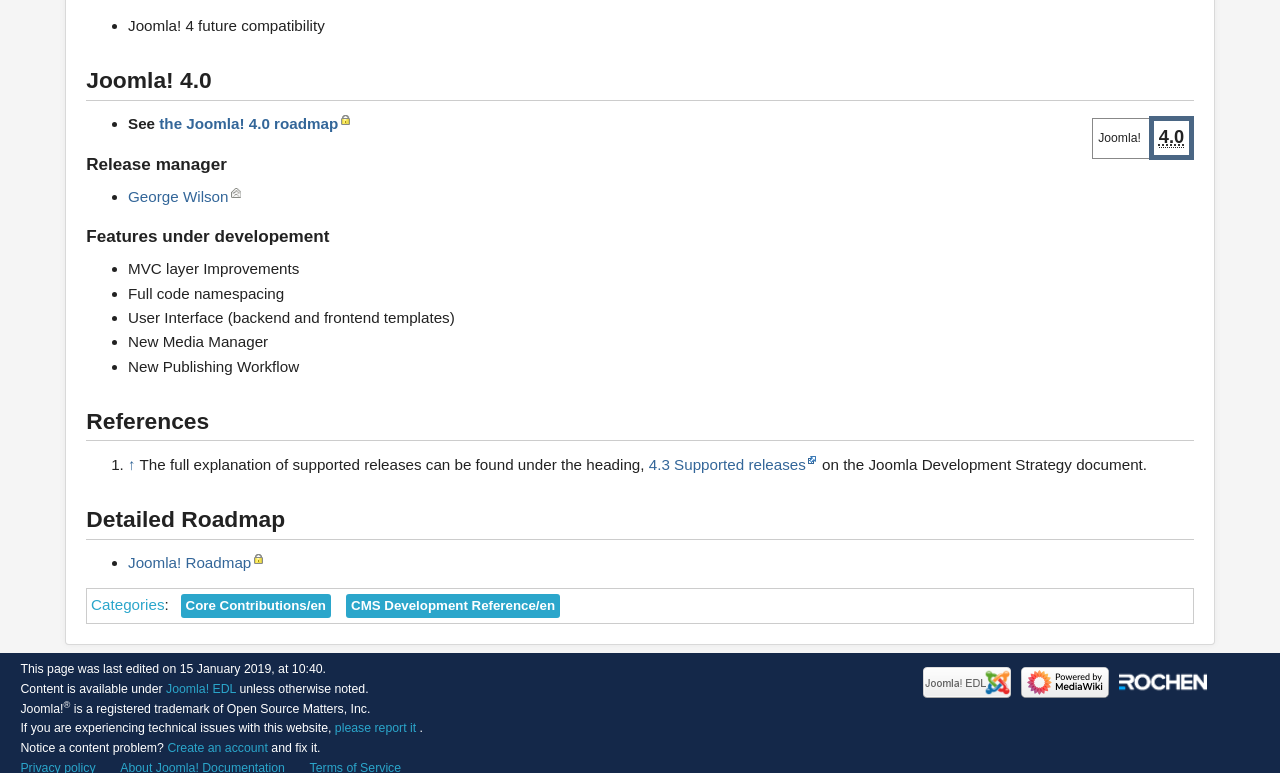Please specify the bounding box coordinates of the element that should be clicked to execute the given instruction: 'Learn about Joomla! EDL'. Ensure the coordinates are four float numbers between 0 and 1, expressed as [left, top, right, bottom].

[0.13, 0.882, 0.184, 0.9]